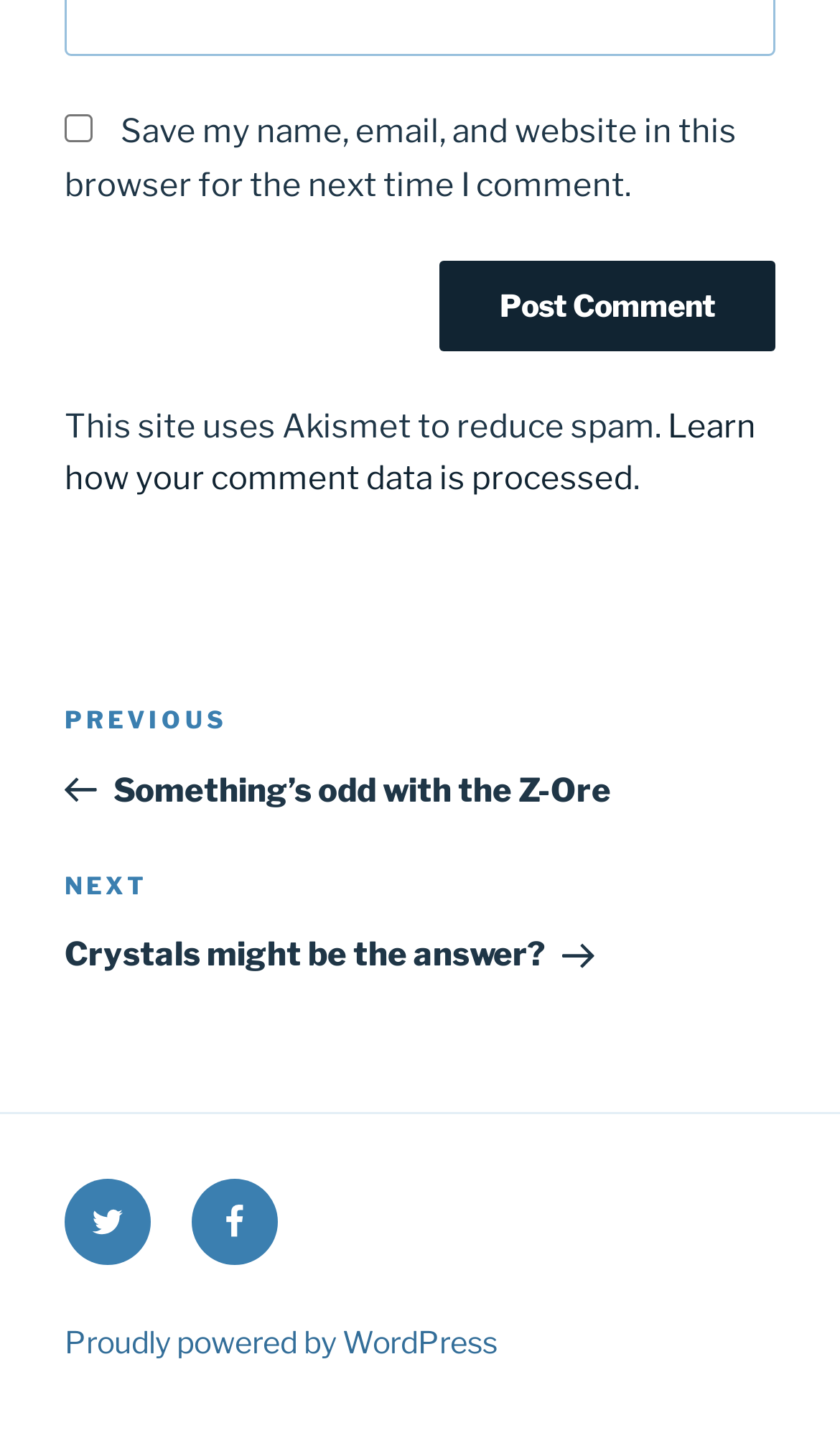Identify the bounding box coordinates of the clickable region to carry out the given instruction: "Visit Twitter".

[0.077, 0.815, 0.179, 0.875]